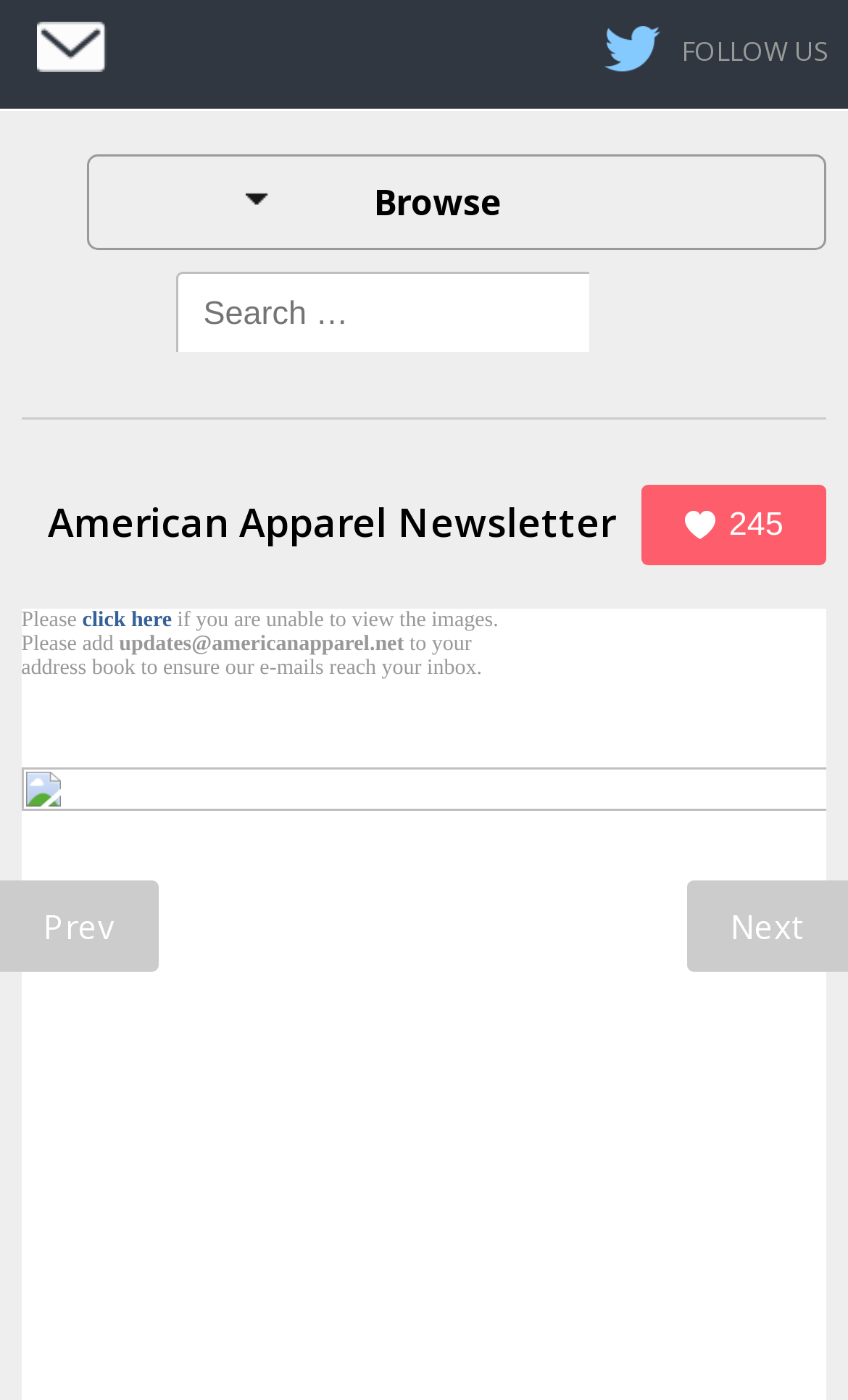Utilize the information from the image to answer the question in detail:
How many categories are listed?

The question can be answered by counting the number of link elements under the complementary element with the heading 'Categories'. There are 21 link elements, each representing a category.